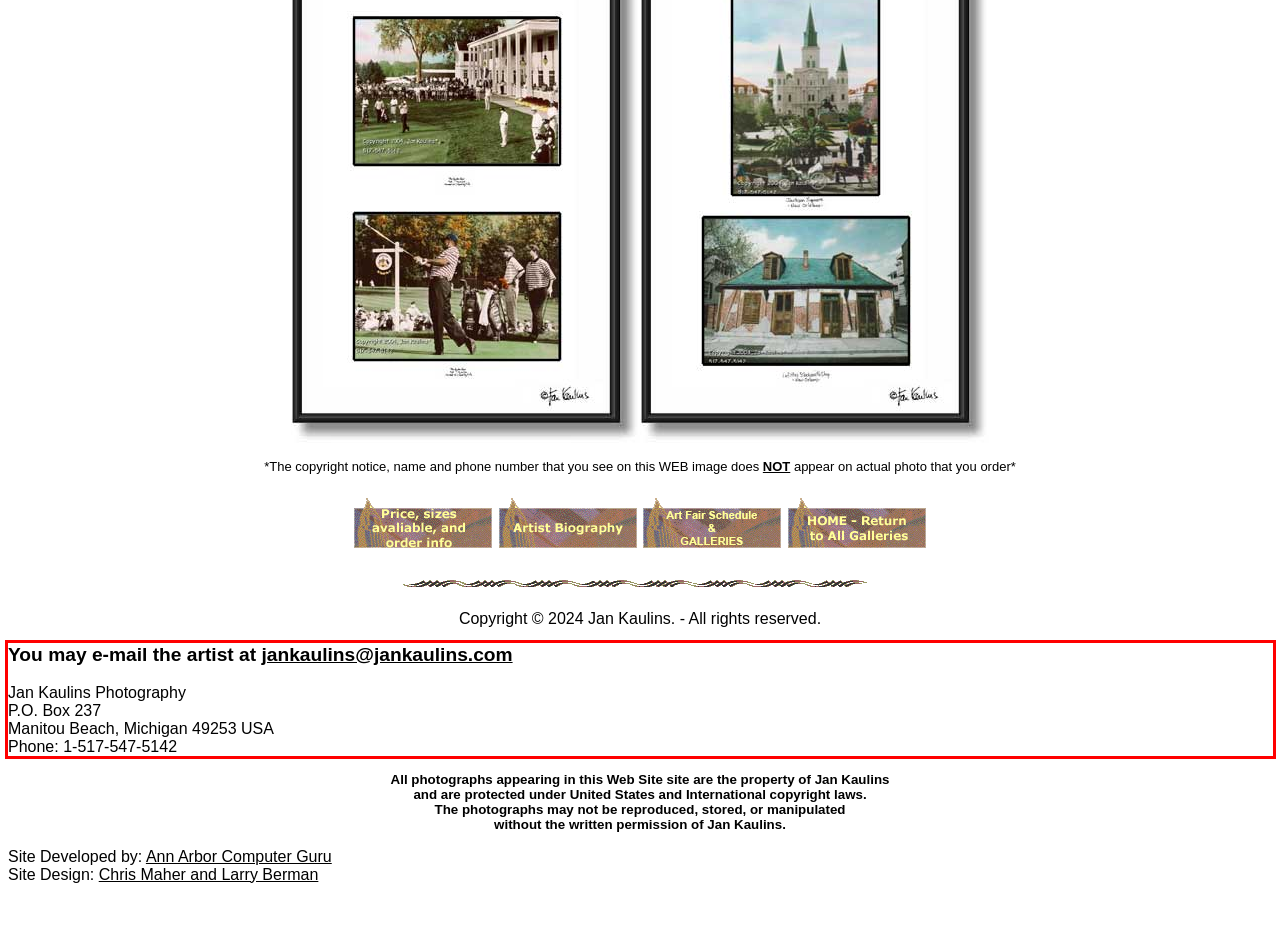Please take the screenshot of the webpage, find the red bounding box, and generate the text content that is within this red bounding box.

You may e-mail the artist at jankaulins@jankaulins.com Jan Kaulins Photography P.O. Box 237 Manitou Beach, Michigan 49253 USA Phone: 1-517-547-5142